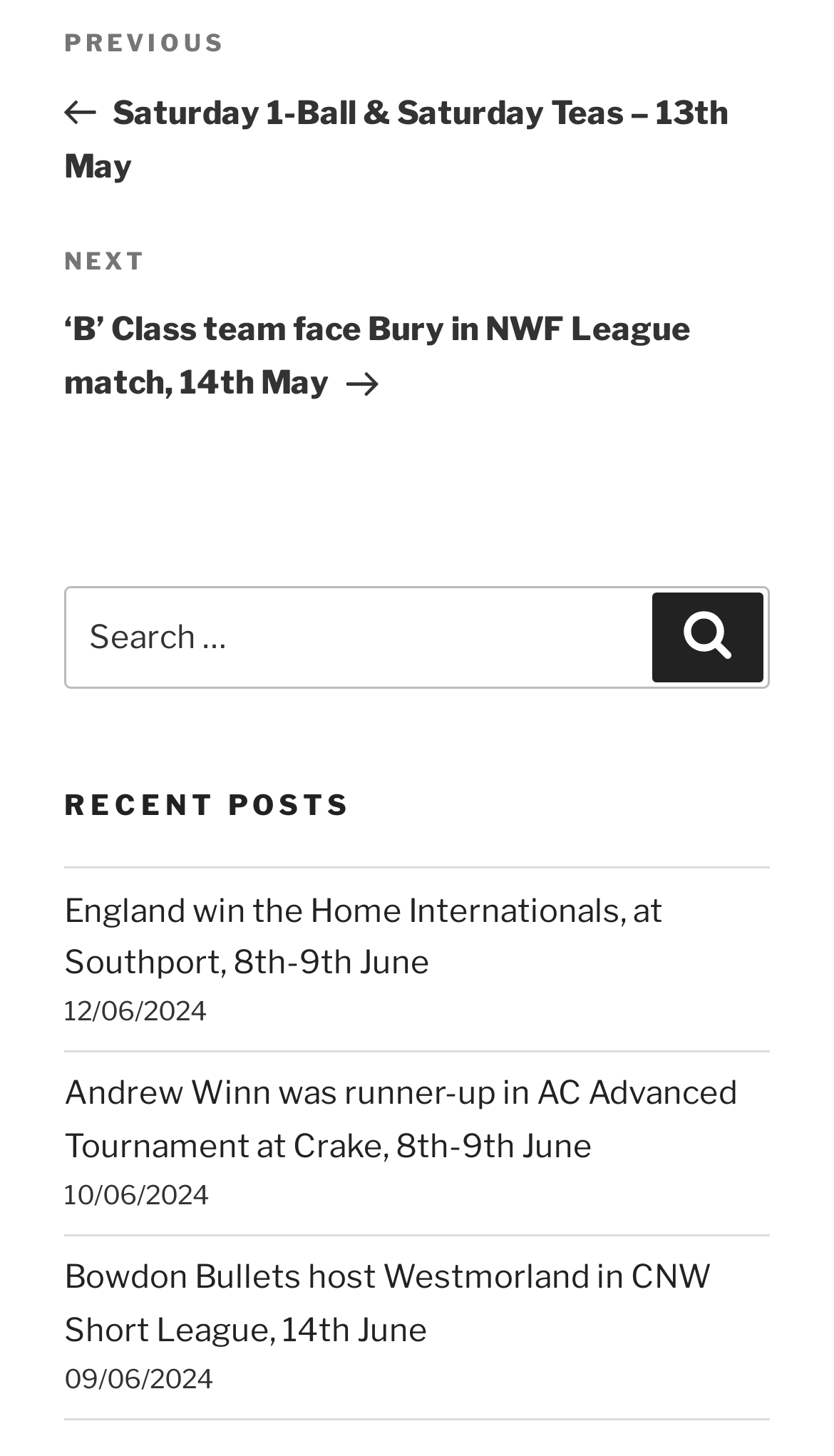Please provide a one-word or phrase answer to the question: 
How many posts are listed under 'Recent Posts'?

4